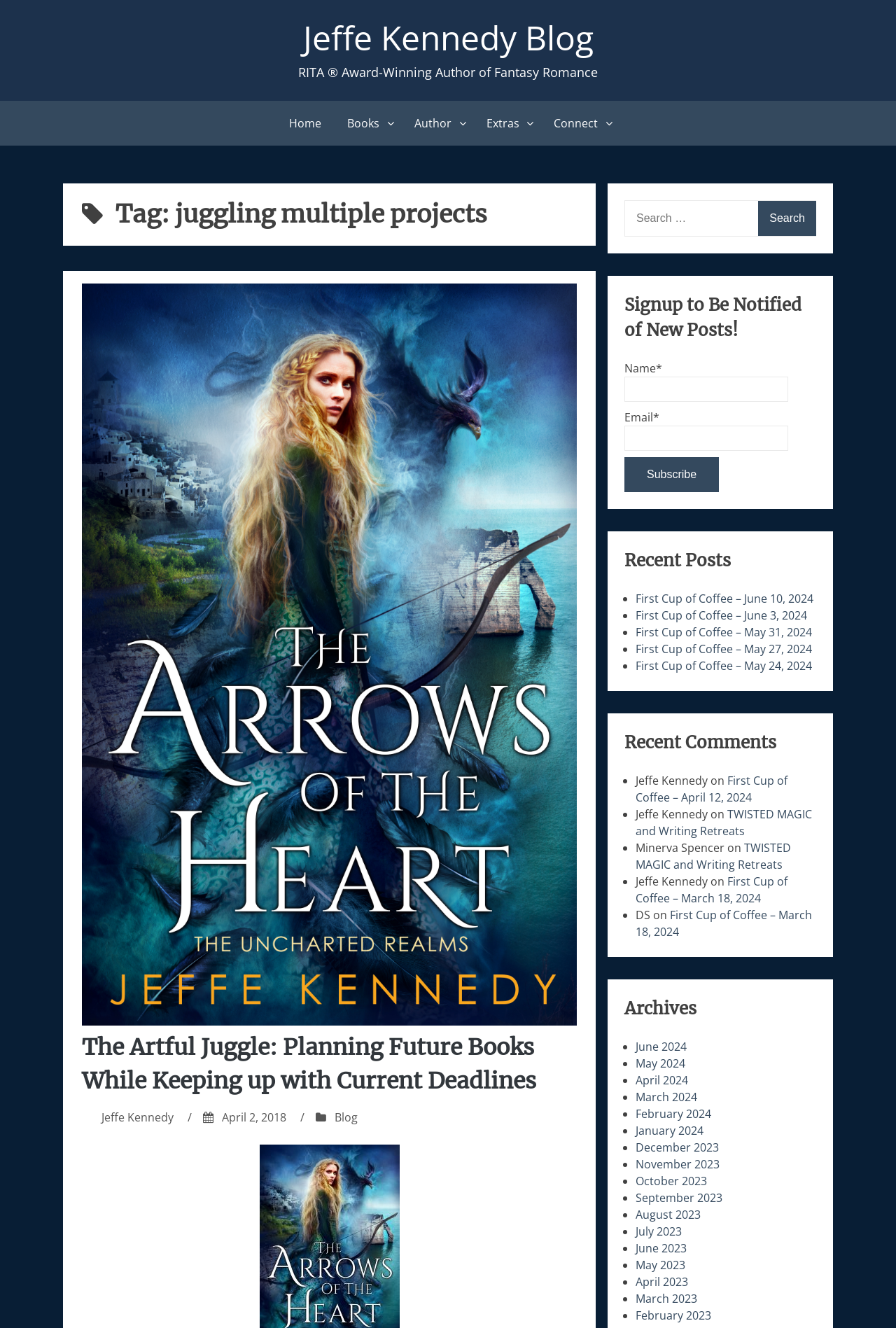Using floating point numbers between 0 and 1, provide the bounding box coordinates in the format (top-left x, top-left y, bottom-right x, bottom-right y). Locate the UI element described here: January 1, 2024January 1, 2024

None